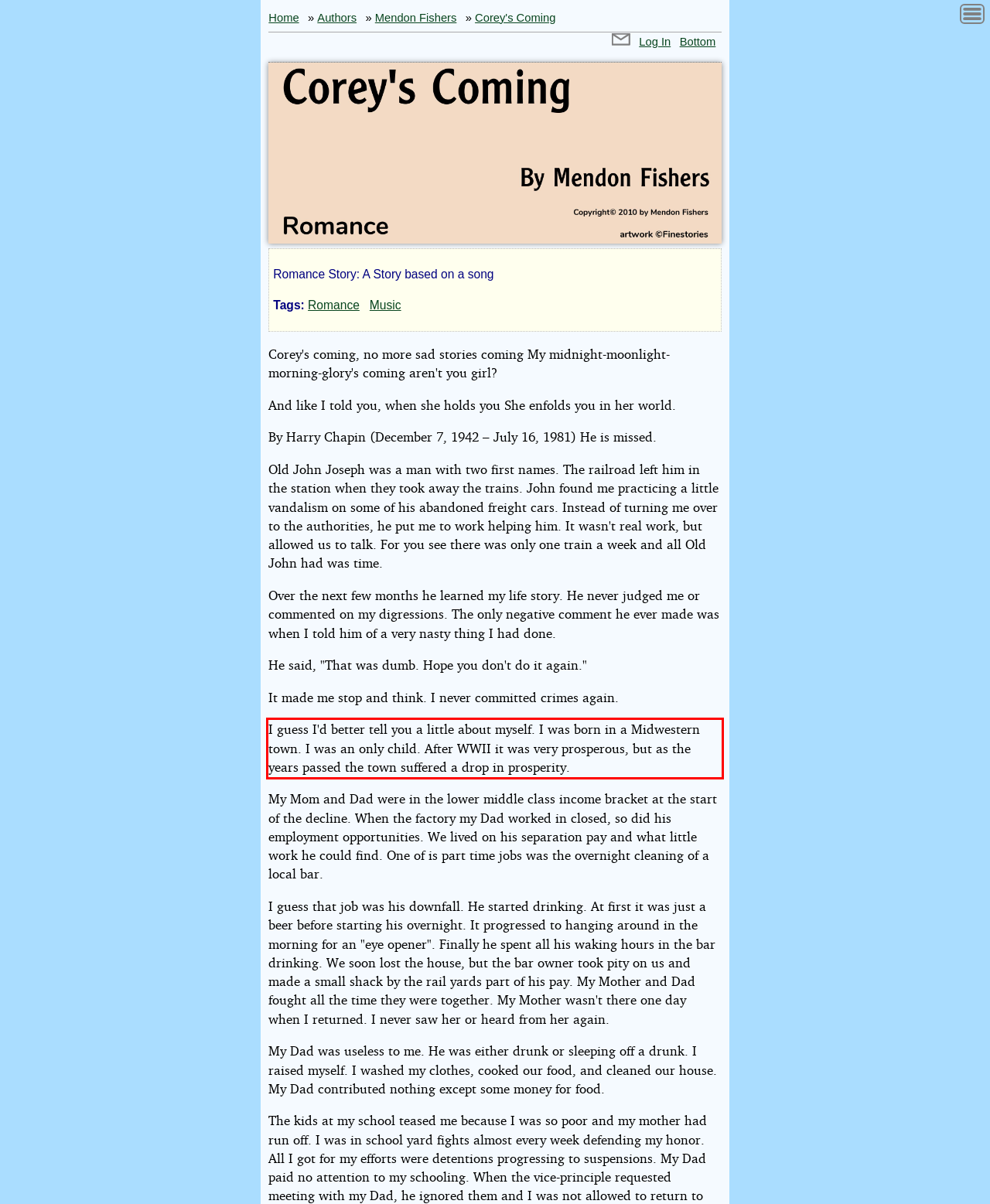Locate the red bounding box in the provided webpage screenshot and use OCR to determine the text content inside it.

I guess I'd better tell you a little about myself. I was born in a Midwestern town. I was an only child. After WWII it was very prosperous, but as the years passed the town suffered a drop in prosperity.